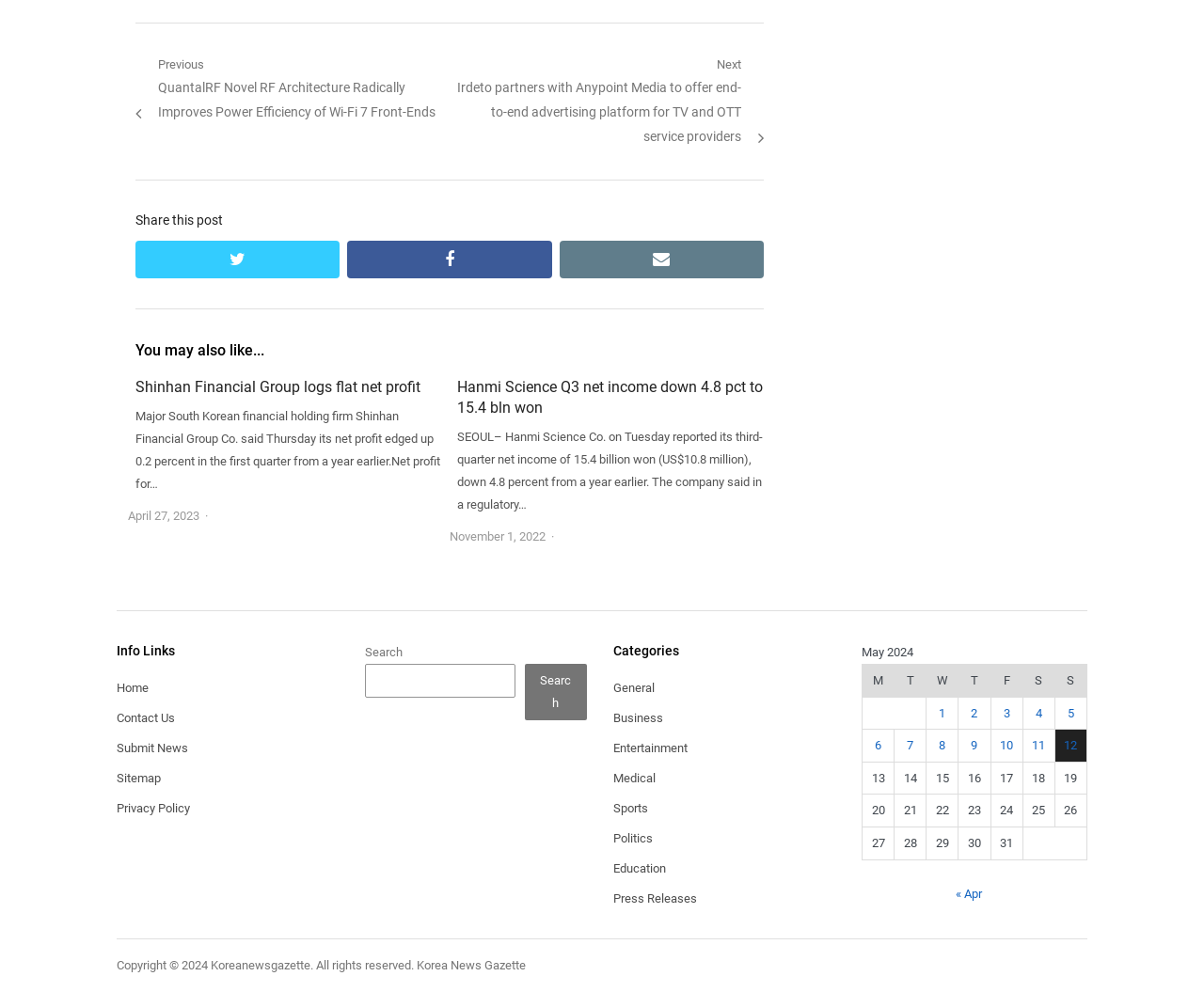What is the date of the post 'Shinhan Financial Group logs flat net profit'?
Answer the question based on the image using a single word or a brief phrase.

April 27, 2023